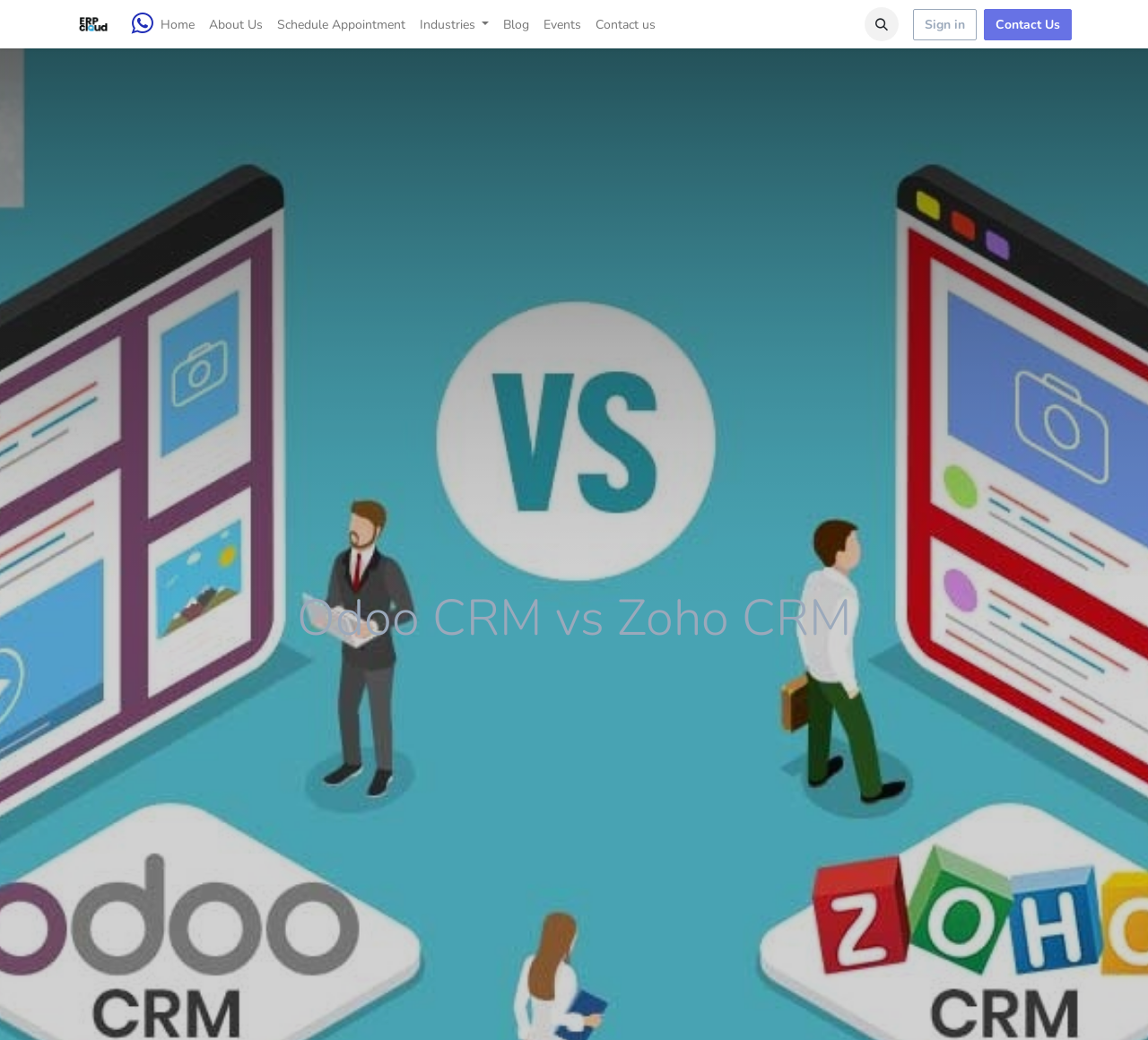Please identify the bounding box coordinates for the region that you need to click to follow this instruction: "Contact Us".

[0.857, 0.008, 0.934, 0.038]